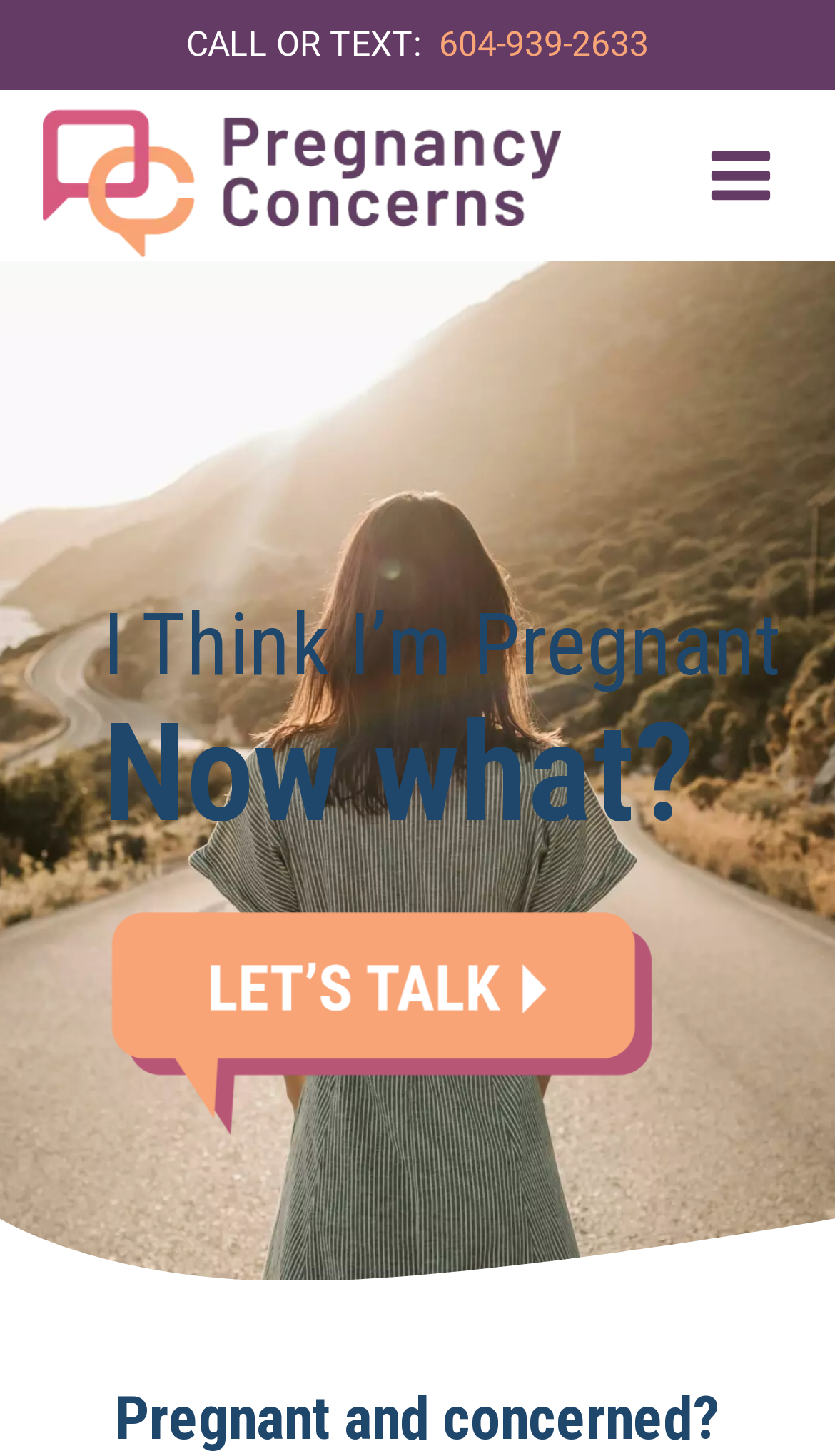For the element described, predict the bounding box coordinates as (top-left x, top-left y, bottom-right x, bottom-right y). All values should be between 0 and 1. Element description: Toggle Menu

[0.824, 0.088, 0.949, 0.152]